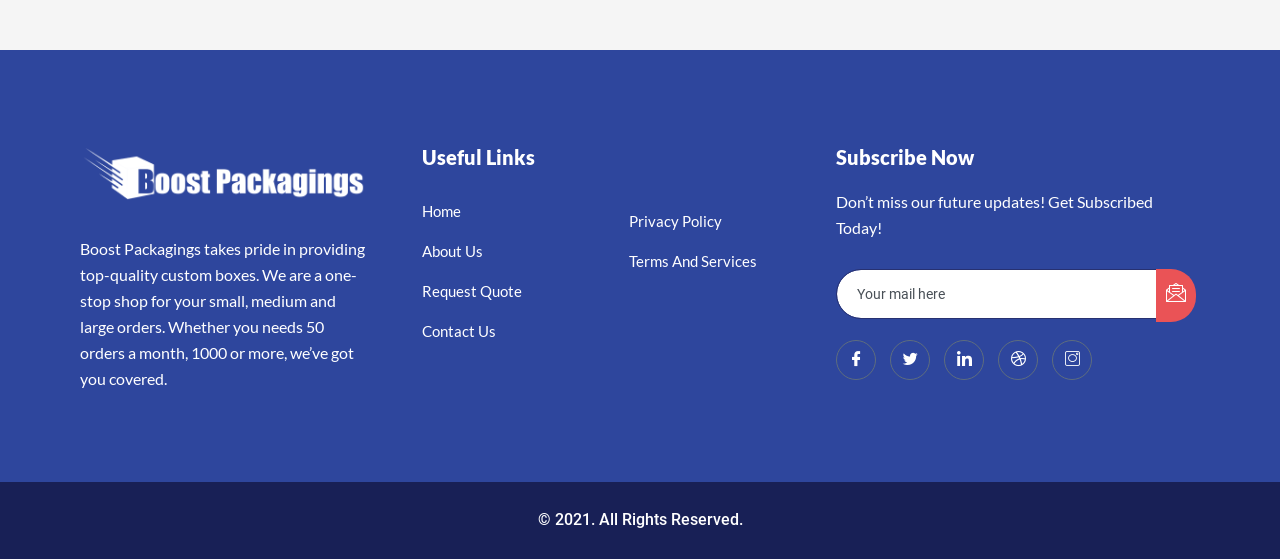Please find the bounding box coordinates of the element that needs to be clicked to perform the following instruction: "Click on the 'Request Quote' link". The bounding box coordinates should be four float numbers between 0 and 1, represented as [left, top, right, bottom].

[0.33, 0.484, 0.408, 0.556]